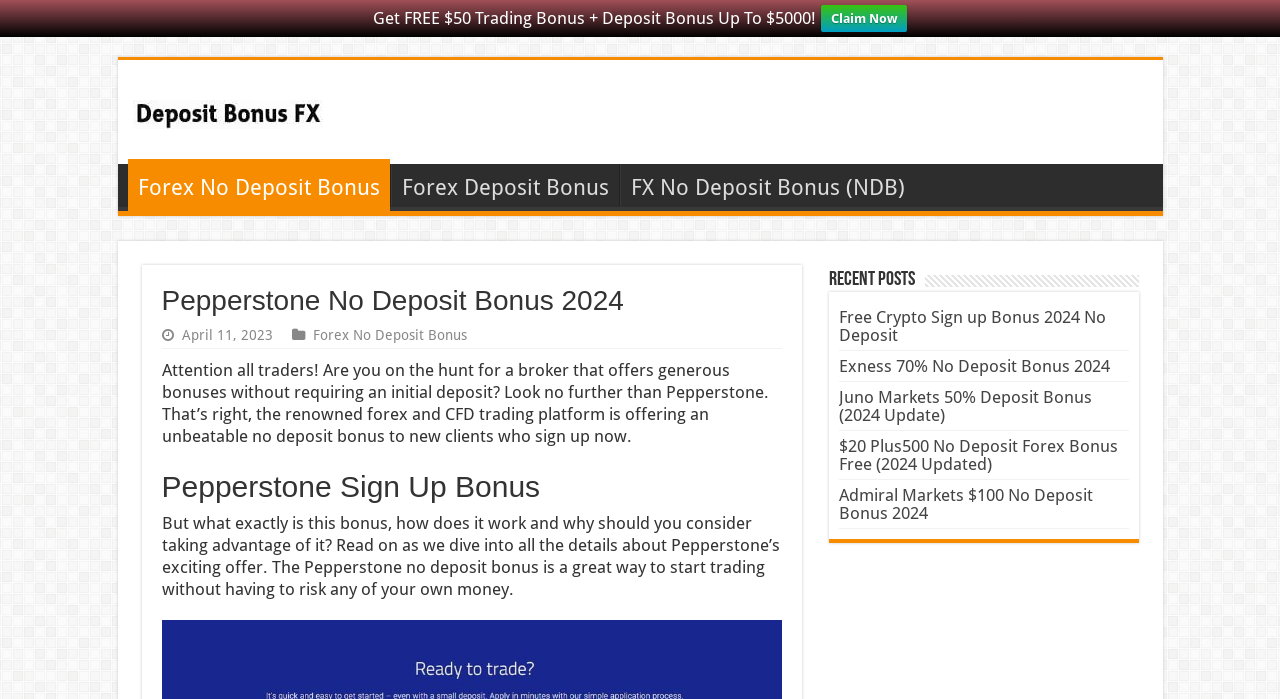What is the bonus amount mentioned on the webpage?
Please provide a single word or phrase in response based on the screenshot.

50